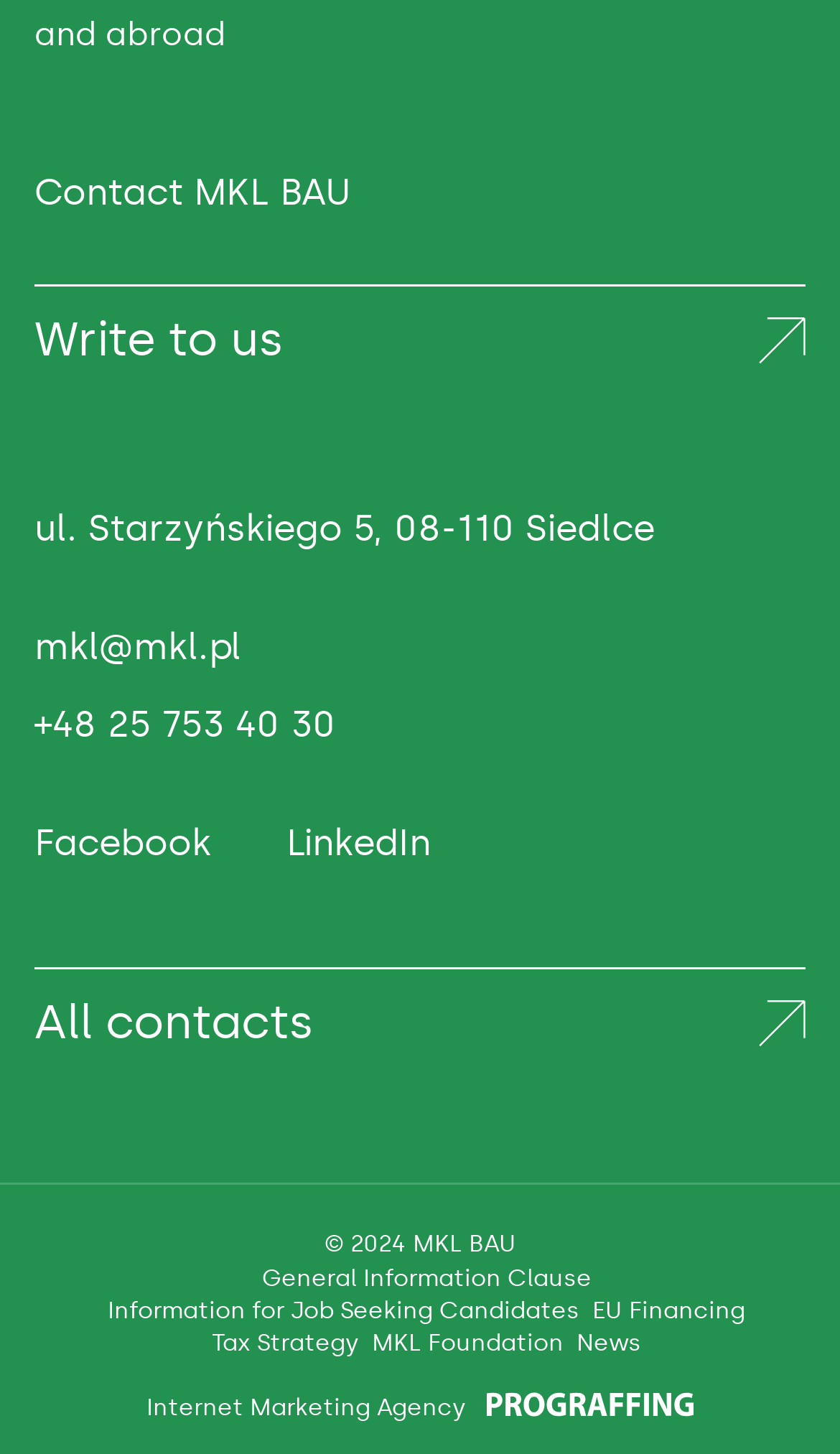What social media platforms are available?
From the details in the image, answer the question comprehensively.

I found the social media platforms by looking at the link elements located at [0.041, 0.562, 0.251, 0.599] and [0.341, 0.562, 0.513, 0.599] which contain the social media platforms 'Facebook' and 'LinkedIn' respectively.